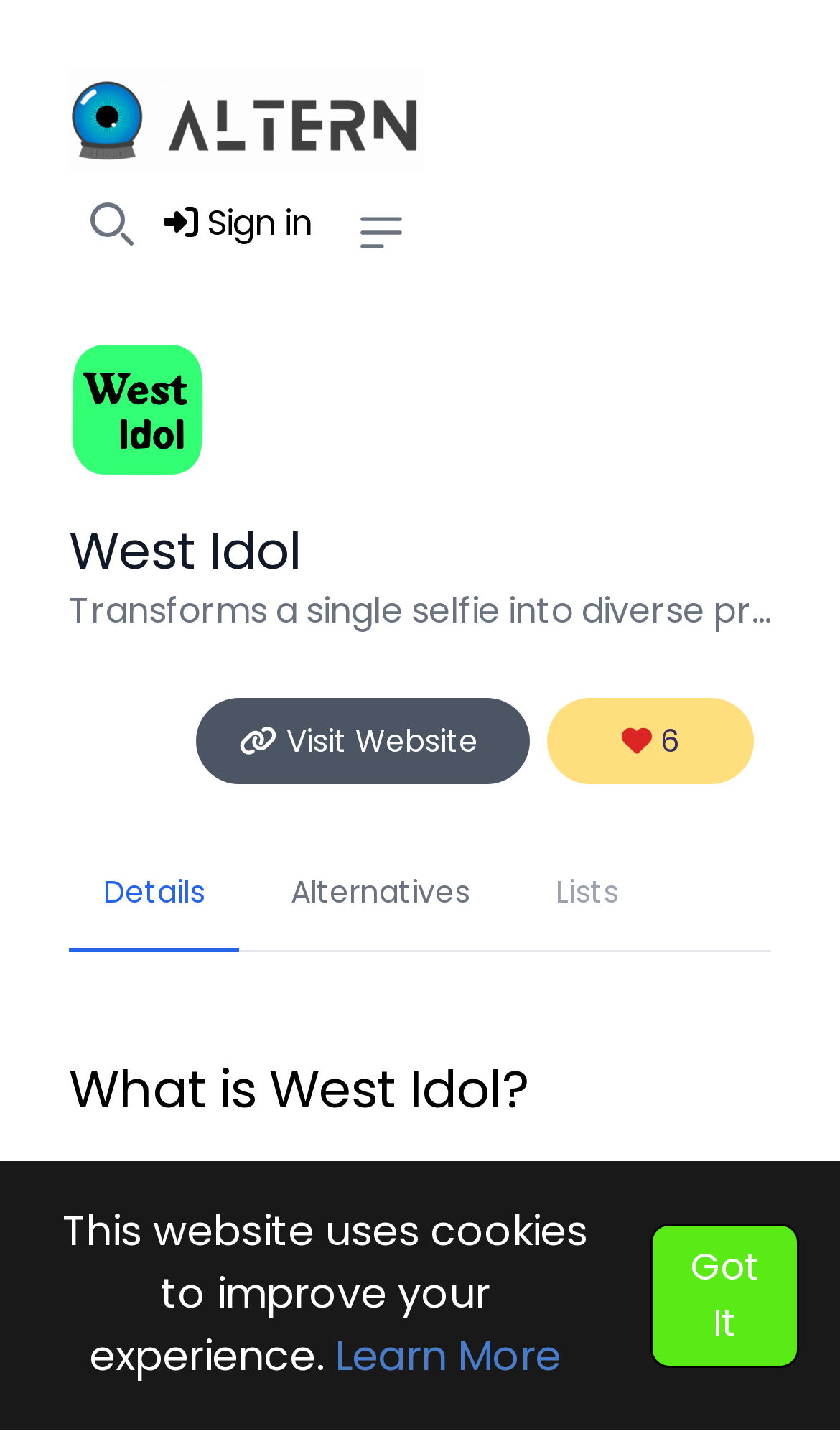Give a detailed account of the webpage, highlighting key information.

The webpage is about West Idol, a product that transforms a single selfie into diverse professional photoshoots. At the top left corner, there is an altern logo, accompanied by a West Idol logo below it. The website title "West Idol" is prominently displayed in the top center of the page. 

On the top right side, there are several buttons and links, including a search button, a sign-in link, and an open sidebar button. Below these elements, there is a link to visit the website and a button with the number 6.

The main content of the webpage is divided into sections. The first section has two links, "Details" and "Alternatives", placed side by side. Below these links, there is a heading that asks "What is West Idol?" followed by a brief introduction to the product.

Further down the page, there is a heading that provides an overview of West Idol, titled "Revolutionizing Photography with AI: An Overview of West Idol". This section likely contains more detailed information about the product and its features.

At the very bottom of the page, there is a notification about the website using cookies, along with a "Learn More" link and a "Got It" button to acknowledge the notification.